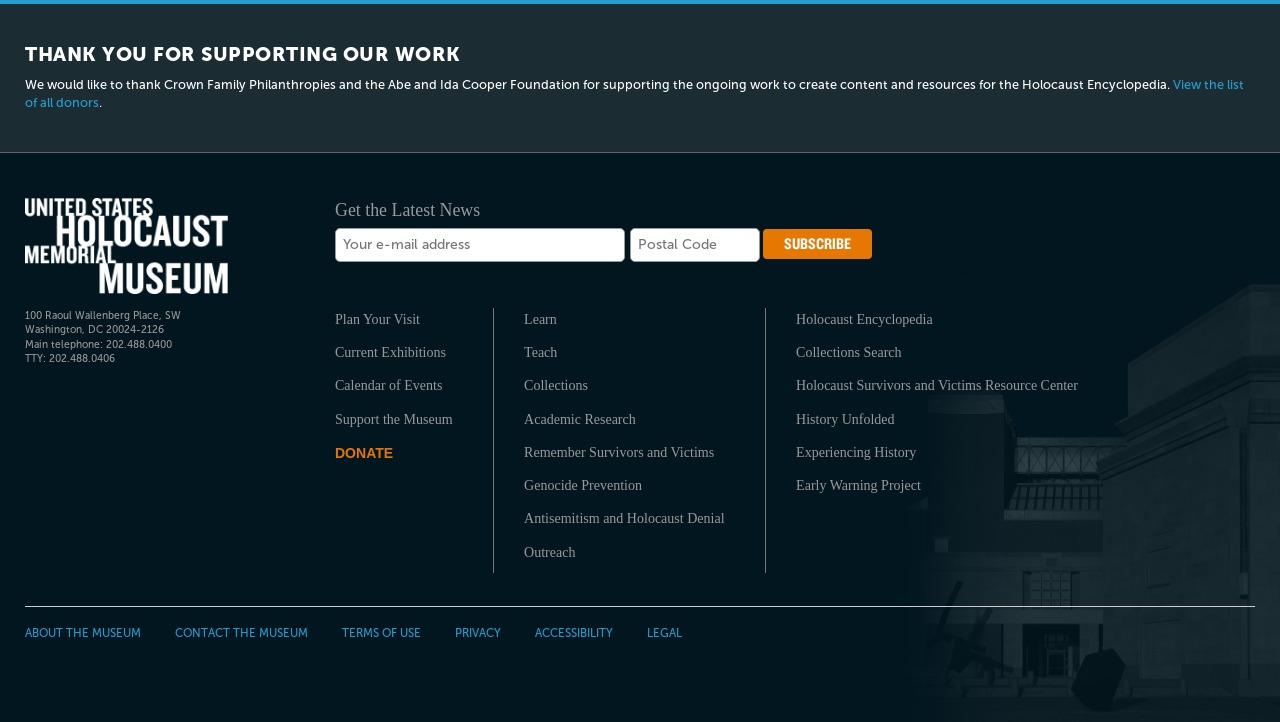Identify the bounding box coordinates for the region to click in order to carry out this instruction: "Learn more about 'TECH PORT SA: NEWS FOR SA’S TECH SECTORS'". Provide the coordinates using four float numbers between 0 and 1, formatted as [left, top, right, bottom].

None